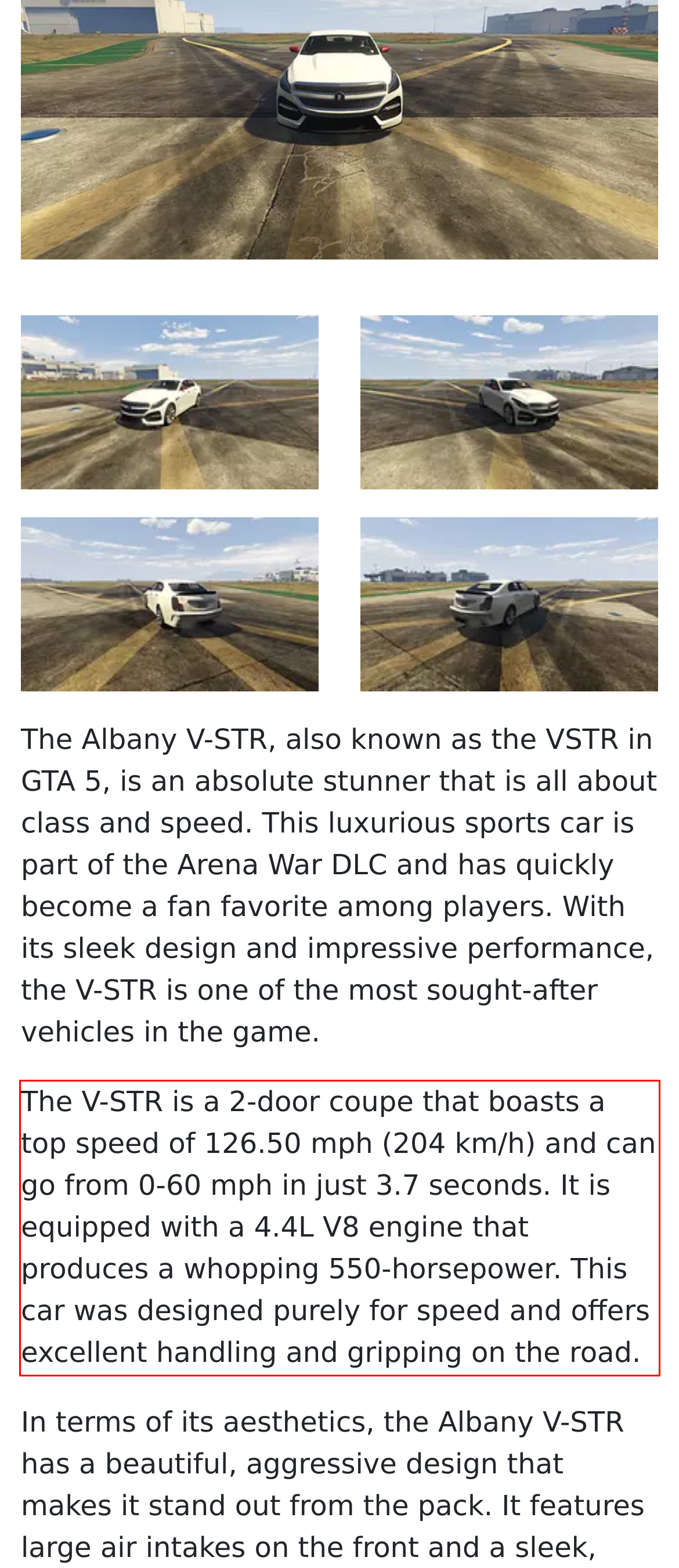Using the provided screenshot, read and generate the text content within the red-bordered area.

The V-STR is a 2-door coupe that boasts a top speed of 126.50 mph (204 km/h) and can go from 0-60 mph in just 3.7 seconds. It is equipped with a 4.4L V8 engine that produces a whopping 550-horsepower. This car was designed purely for speed and offers excellent handling and gripping on the road.